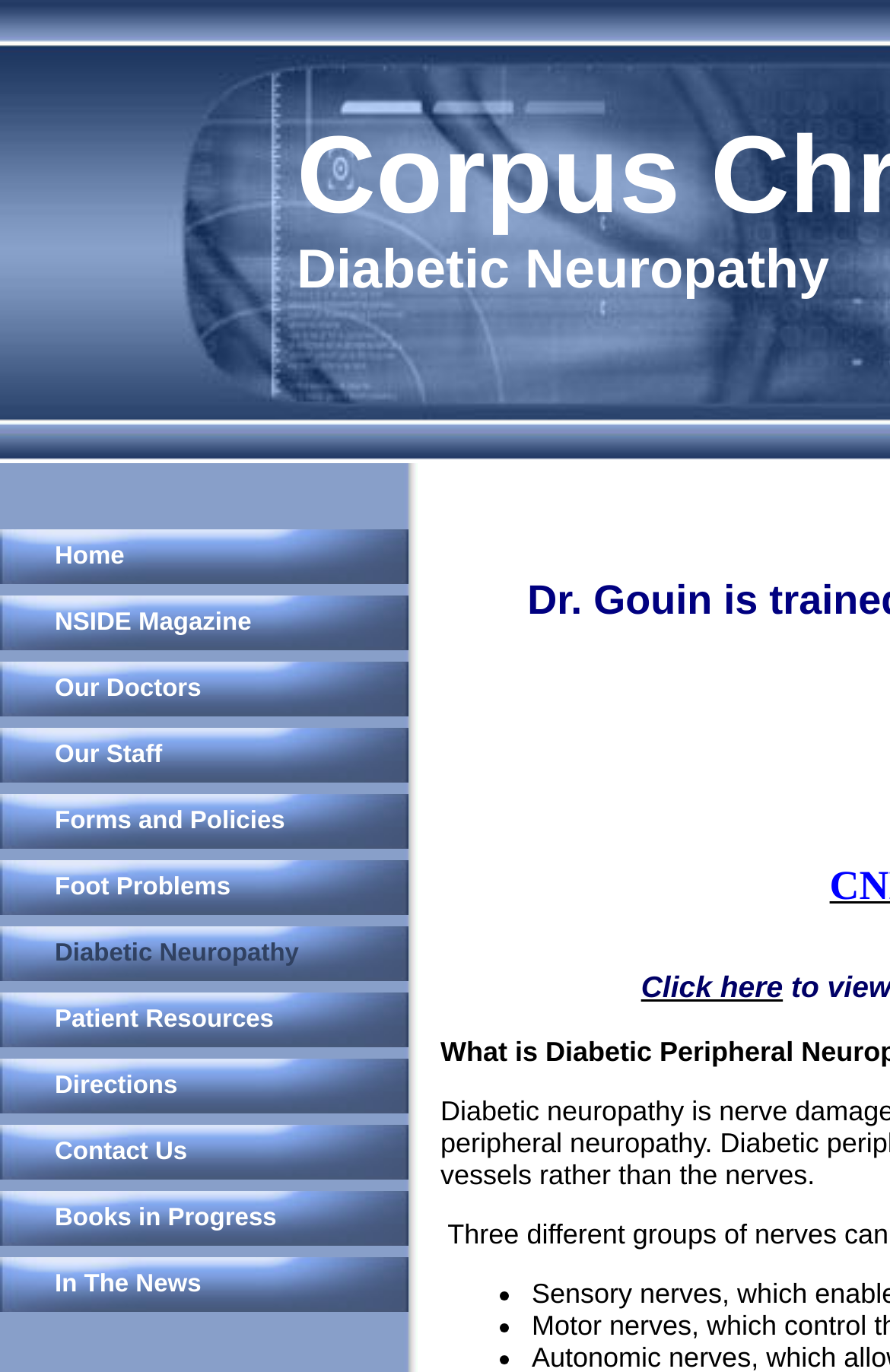Could you highlight the region that needs to be clicked to execute the instruction: "learn about diabetic neuropathy"?

[0.0, 0.675, 0.469, 0.715]